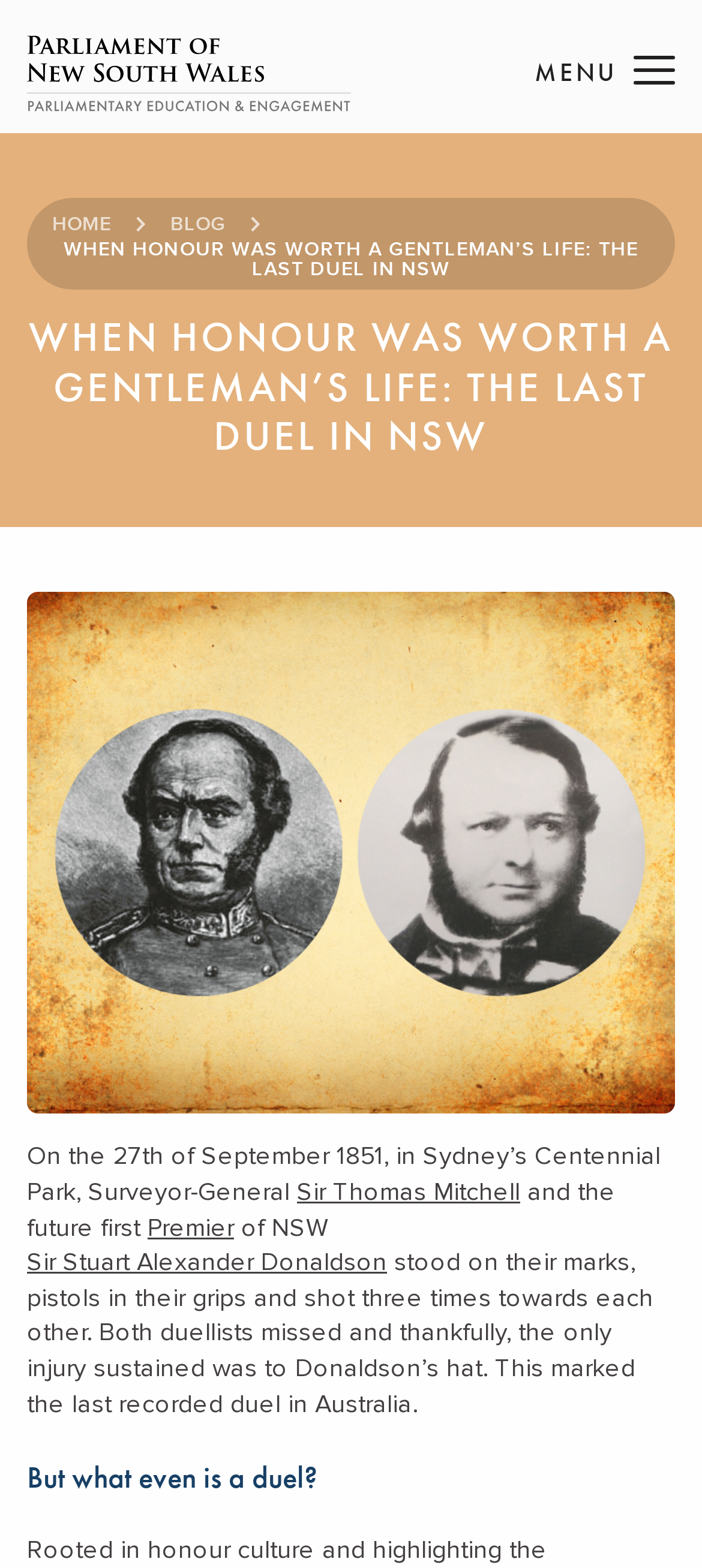Using the element description: "alt="Parliament of New South Wales"", determine the bounding box coordinates for the specified UI element. The coordinates should be four float numbers between 0 and 1, [left, top, right, bottom].

[0.038, 0.038, 0.5, 0.073]